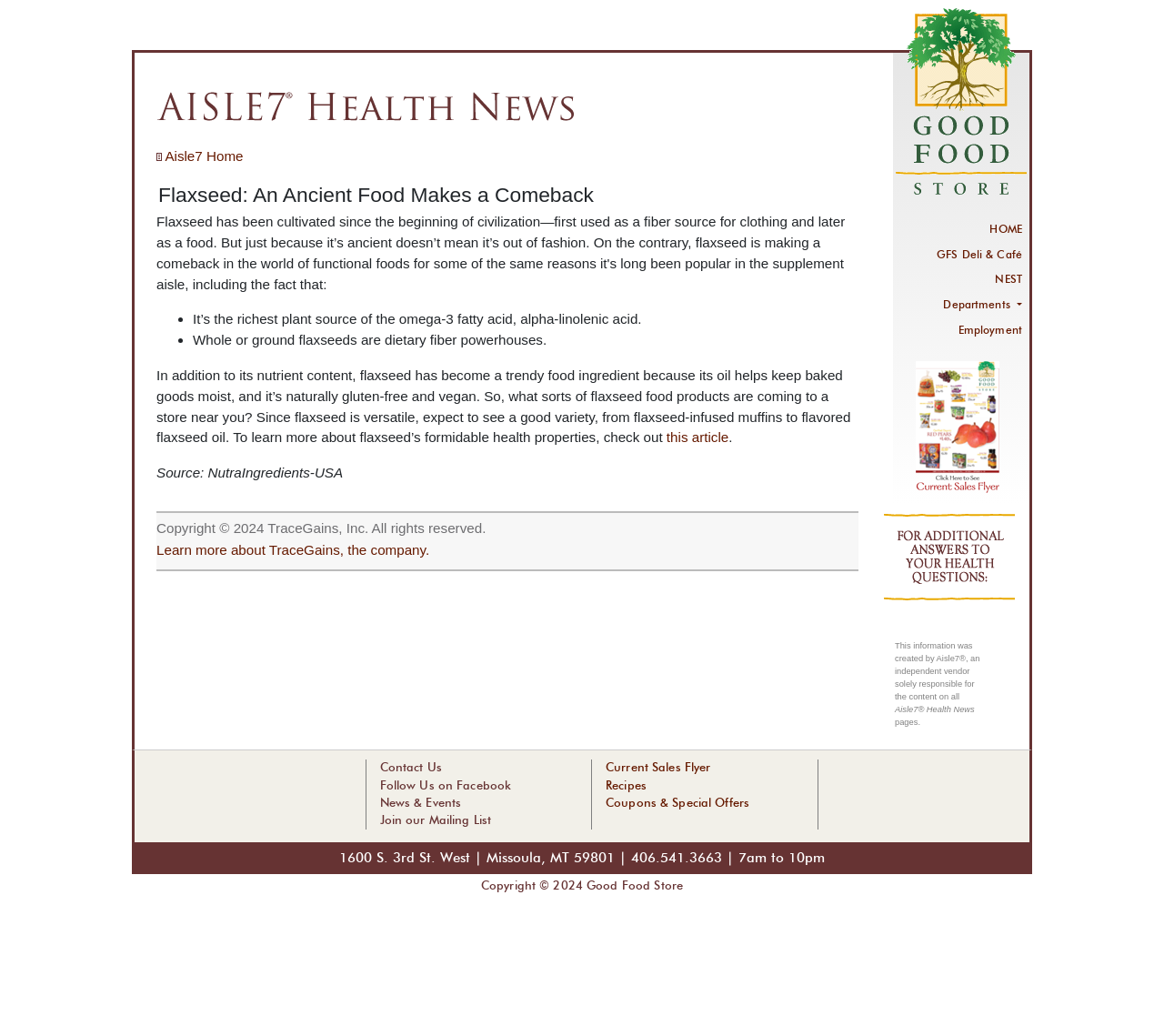What is the name of the company that provides the health news content?
Utilize the information in the image to give a detailed answer to the question.

I found the company name by looking at the image and link elements with the text 'Aisle7 Information' and 'Aisle7 Health News', which suggest that Aisle7 is the provider of the health news content on the page.